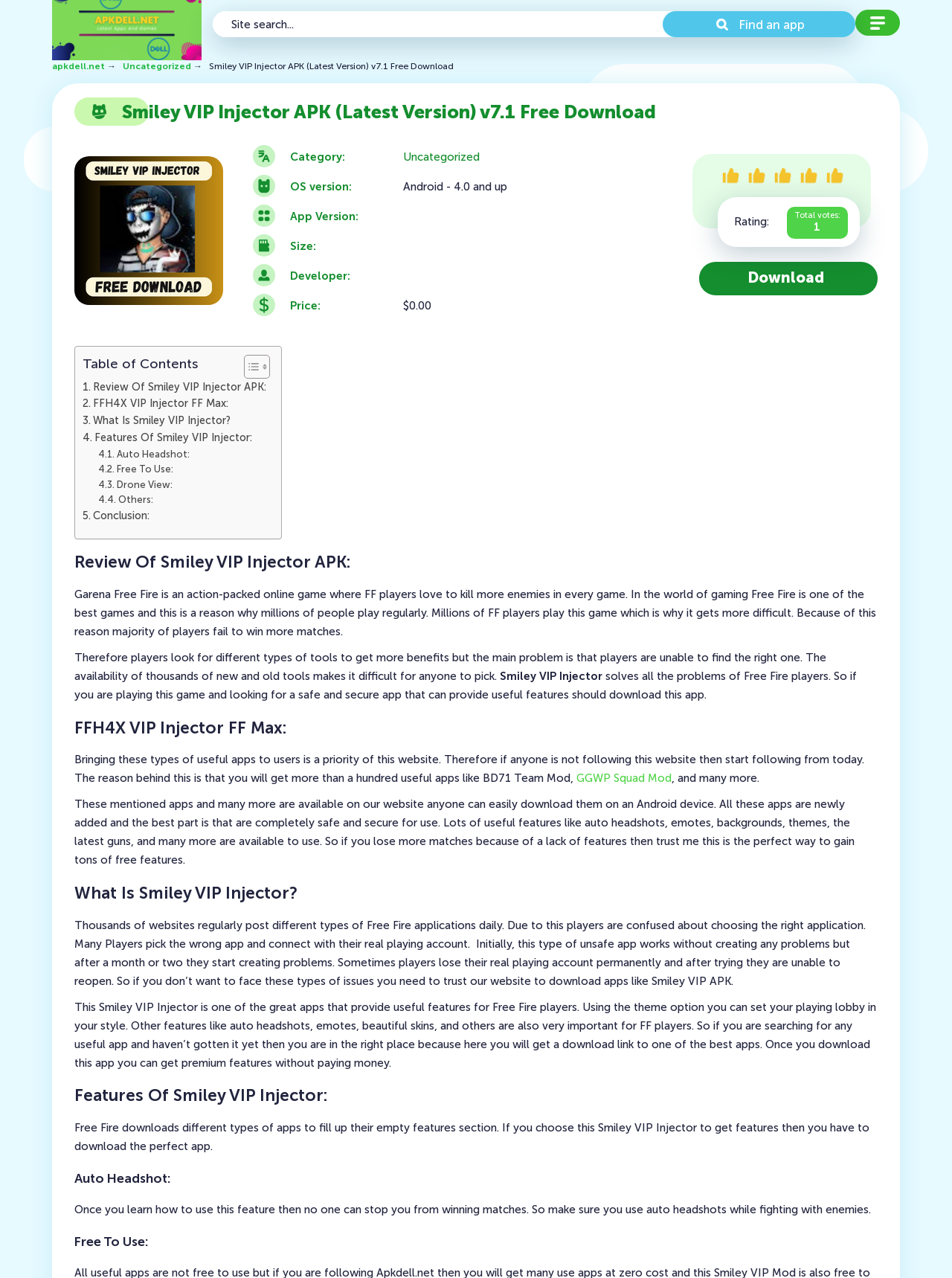What is the price of the app?
Using the visual information, respond with a single word or phrase.

Free